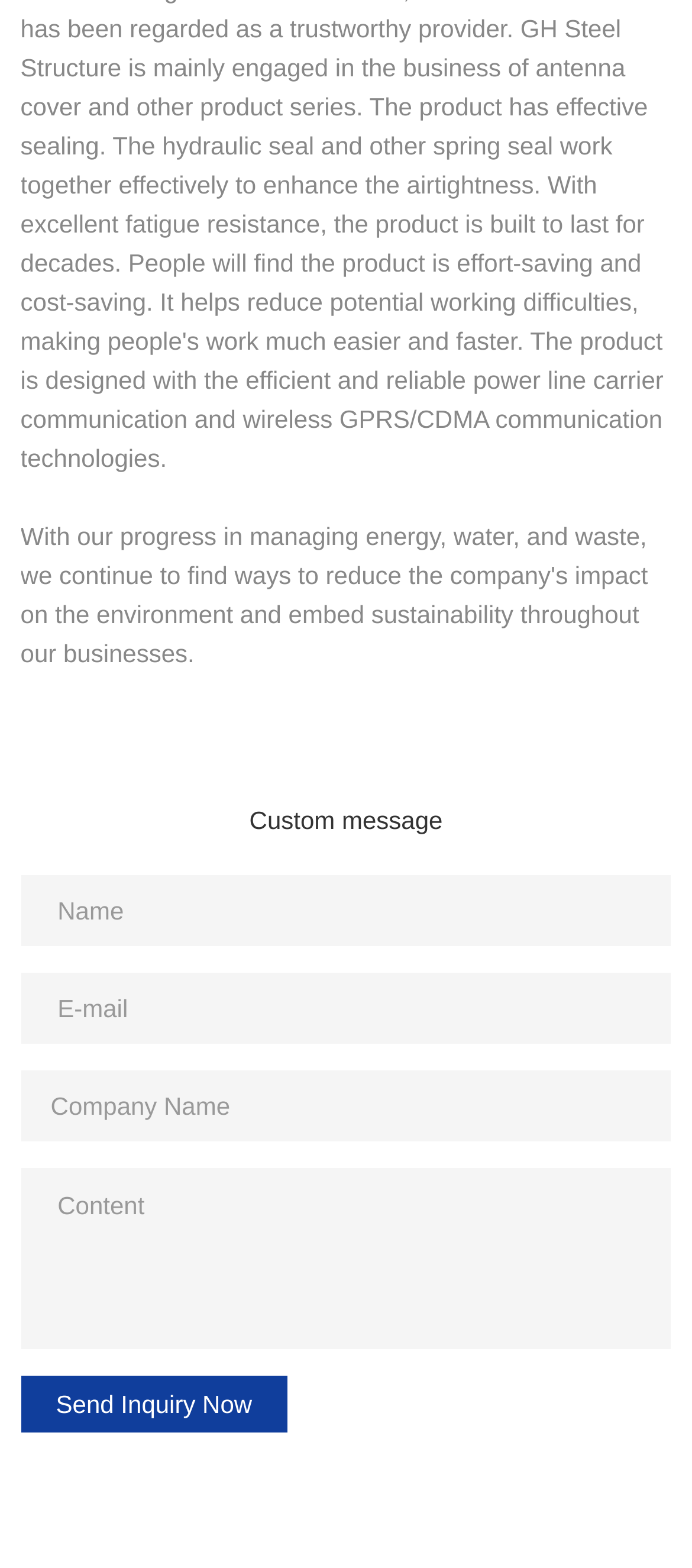Find the bounding box of the UI element described as follows: "Send Inquiry Now".

[0.03, 0.878, 0.416, 0.914]